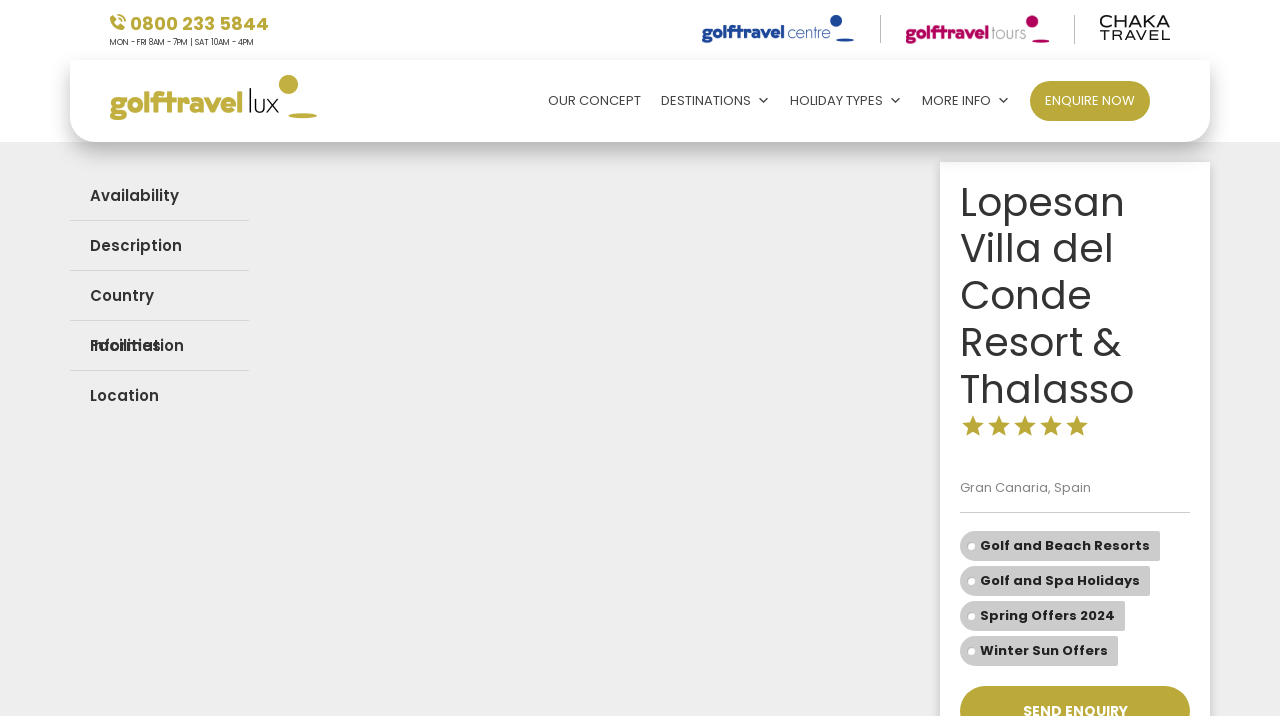Determine the bounding box coordinates of the clickable region to carry out the instruction: "Check Spring Offers 2024".

[0.766, 0.847, 0.871, 0.873]